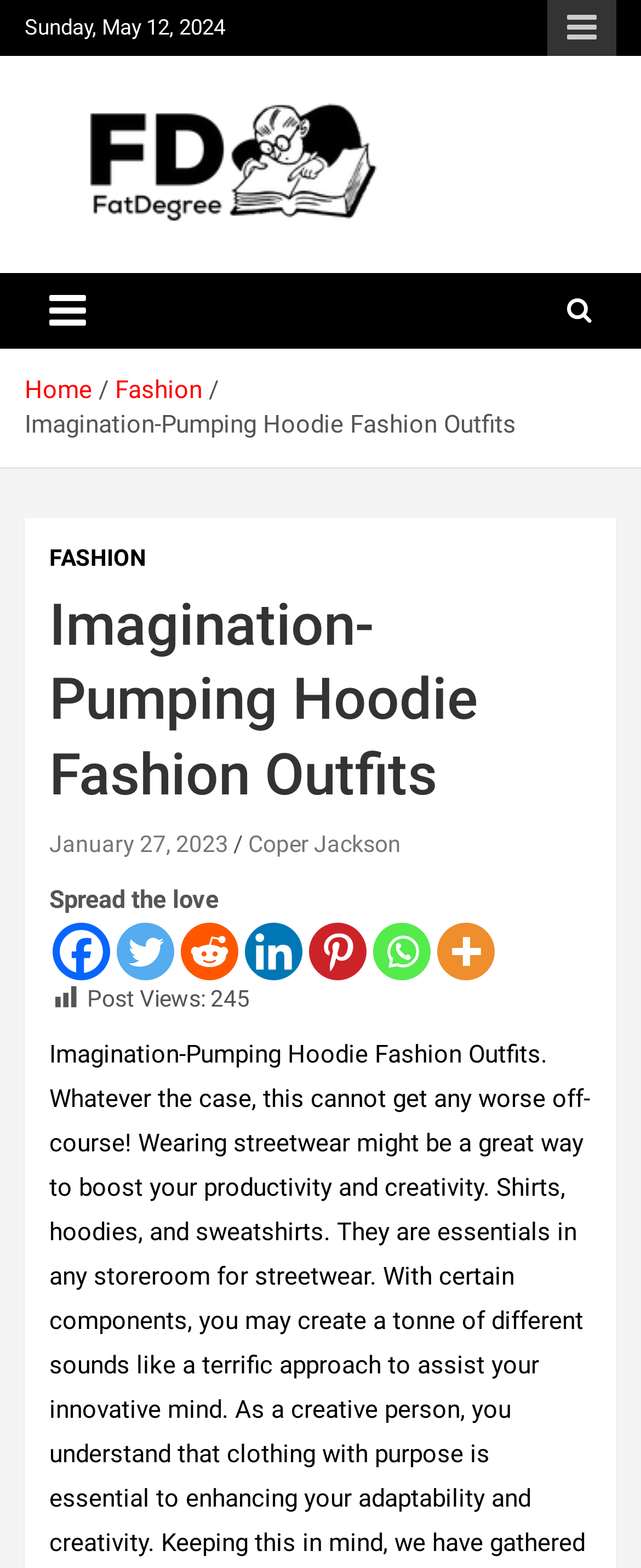Identify the bounding box coordinates for the element you need to click to achieve the following task: "Click on the Nova Scotia Advocate link". Provide the bounding box coordinates as four float numbers between 0 and 1, in the form [left, top, right, bottom].

None